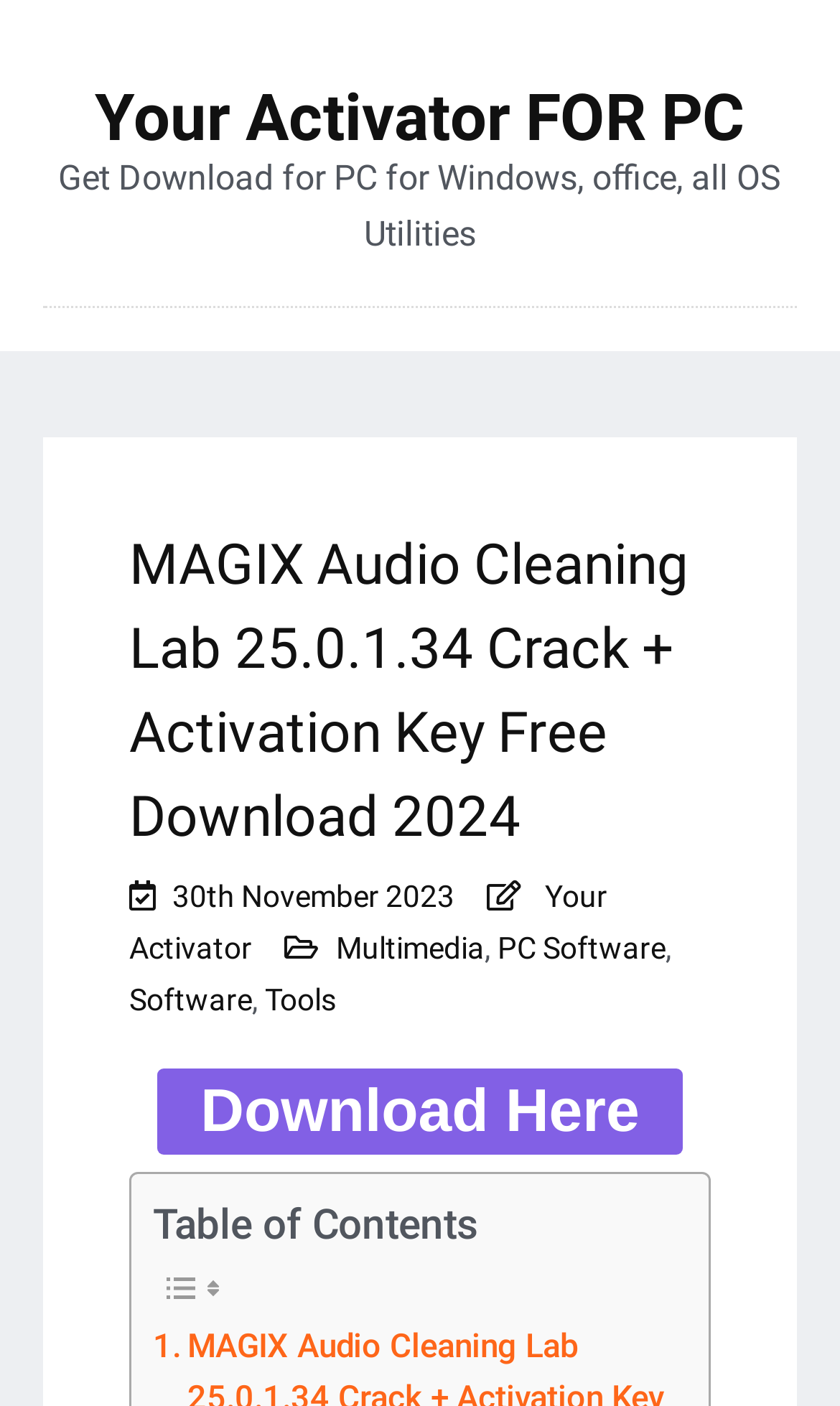Please determine the heading text of this webpage.

MAGIX Audio Cleaning Lab 25.0.1.34 Crack + Activation Key Free Download 2024